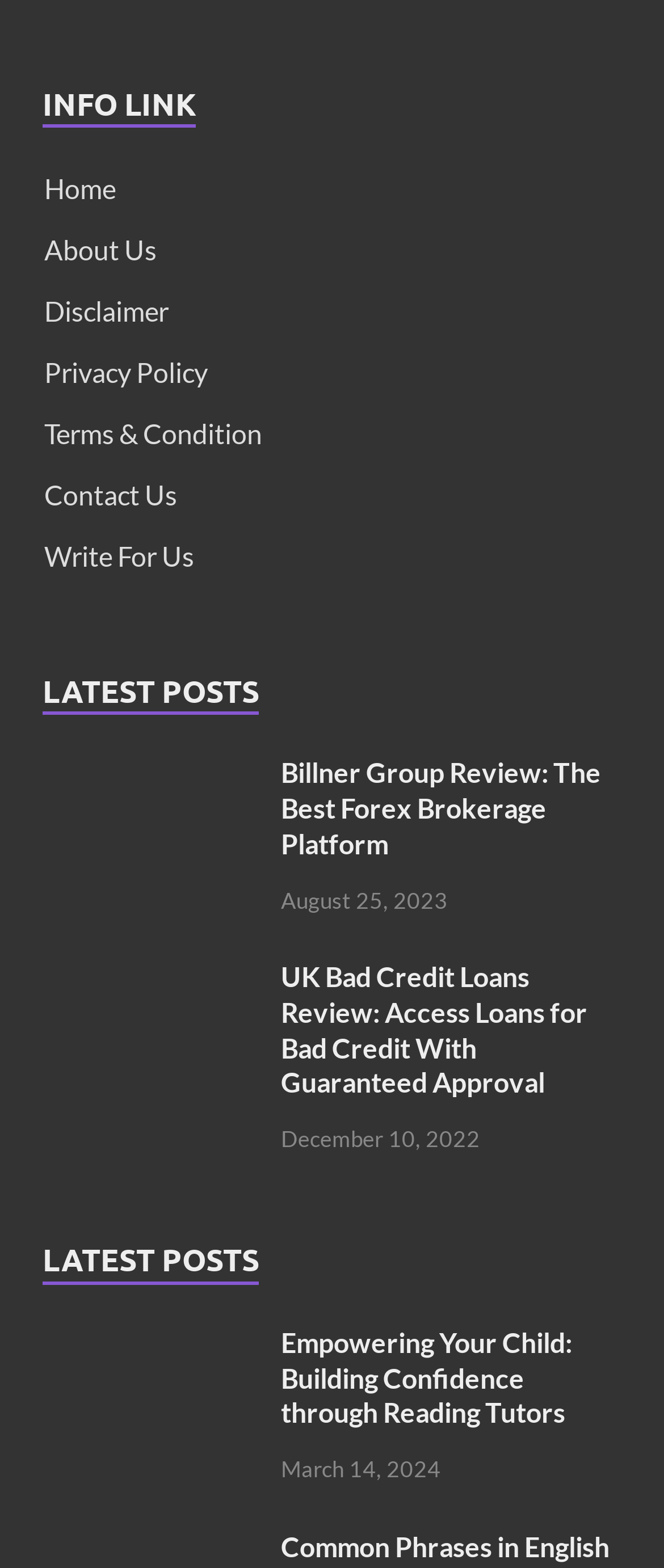Using the format (top-left x, top-left y, bottom-right x, bottom-right y), and given the element description, identify the bounding box coordinates within the screenshot: Home

[0.067, 0.11, 0.174, 0.13]